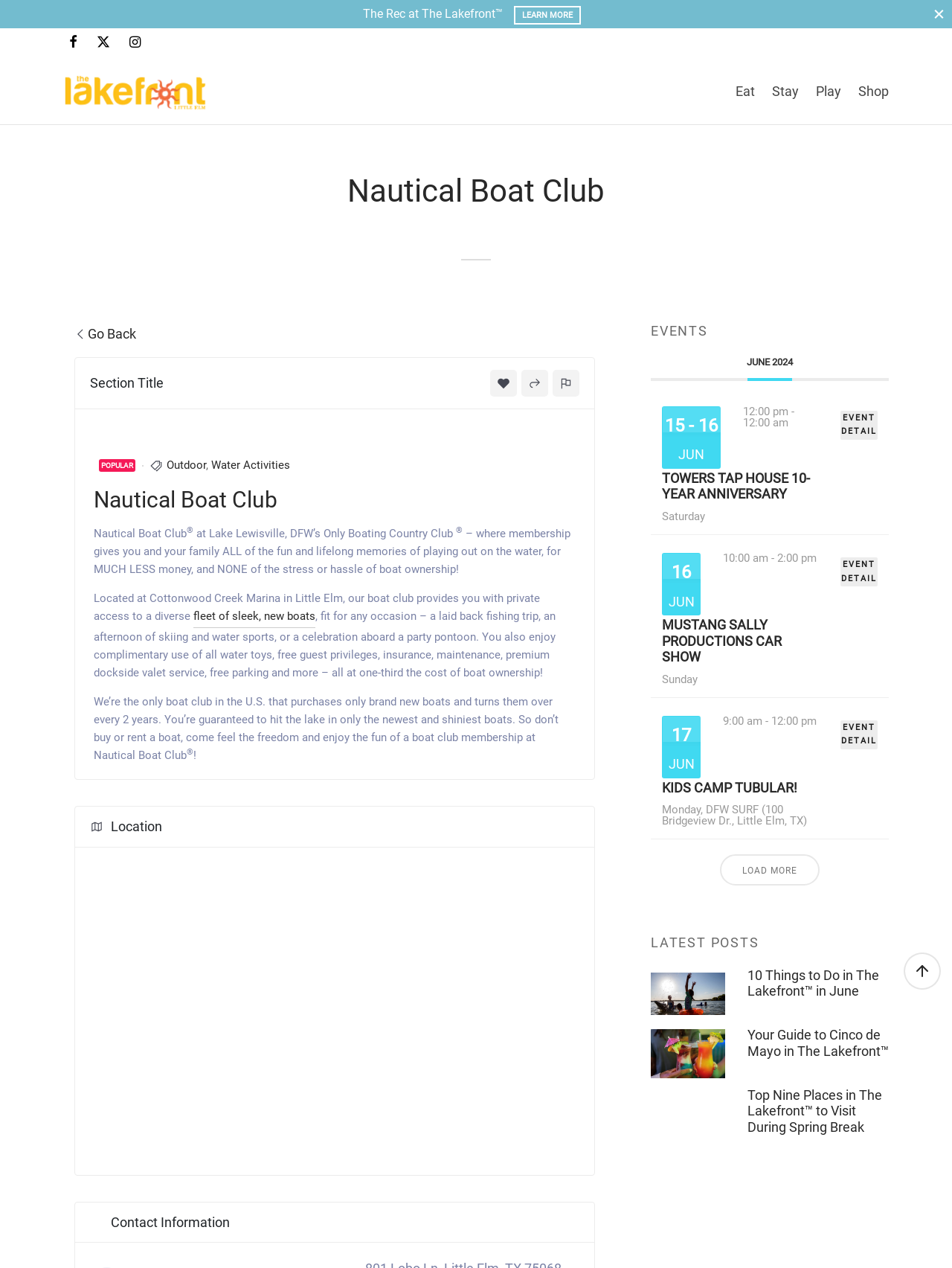Find the bounding box coordinates of the element's region that should be clicked in order to follow the given instruction: "Go to Facebook". The coordinates should consist of four float numbers between 0 and 1, i.e., [left, top, right, bottom].

[0.066, 0.023, 0.088, 0.045]